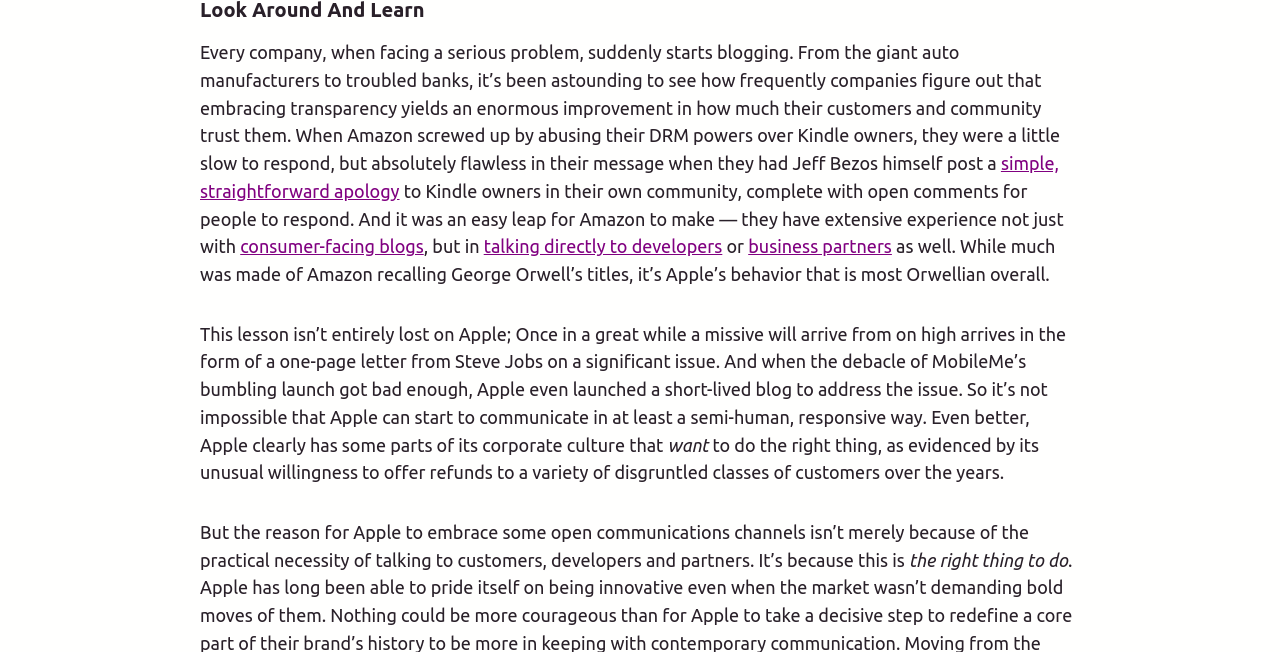Please study the image and answer the question comprehensively:
What is the benefit of embracing transparency?

According to the text, when companies face serious problems, they start blogging and embracing transparency, which yields an enormous improvement in how much their customers and community trust them.